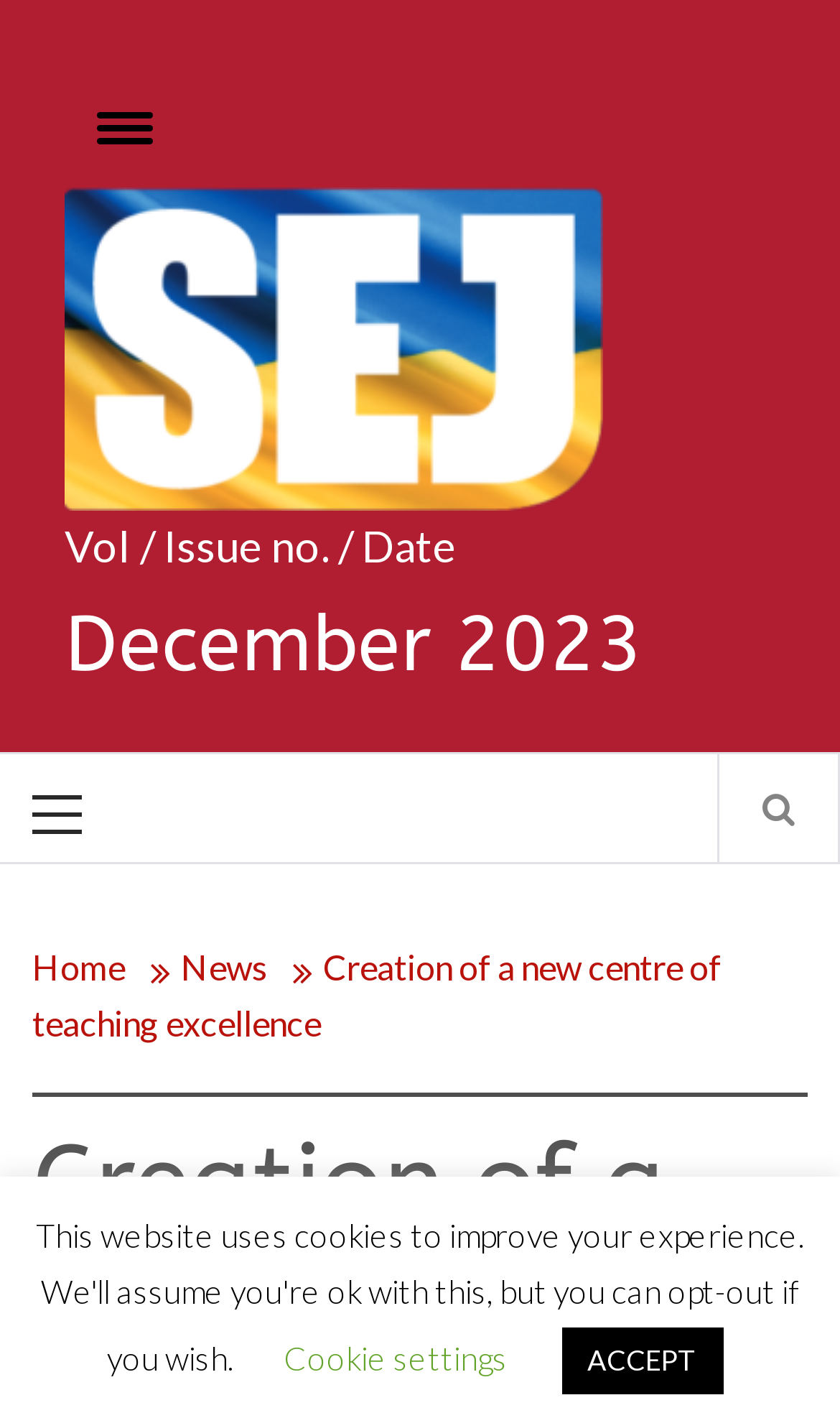Identify the bounding box for the UI element specified in this description: "News". The coordinates must be four float numbers between 0 and 1, formatted as [left, top, right, bottom].

[0.179, 0.667, 0.349, 0.696]